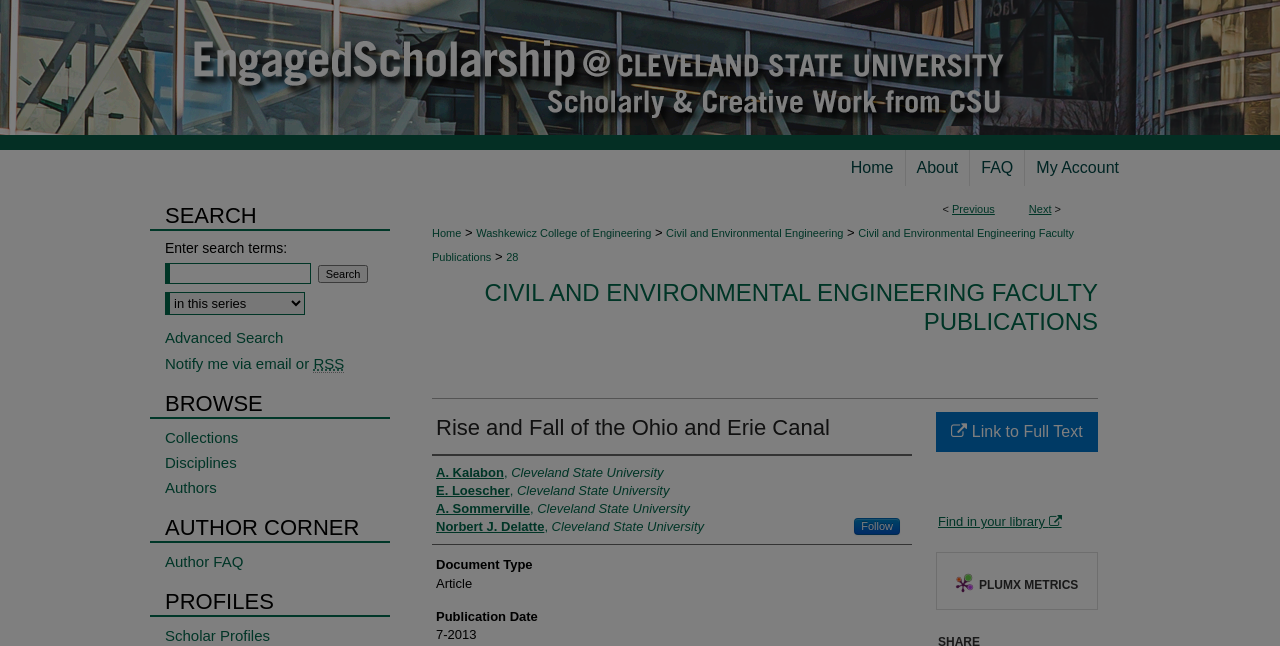Please pinpoint the bounding box coordinates for the region I should click to adhere to this instruction: "View the full text of the article".

[0.731, 0.638, 0.858, 0.7]